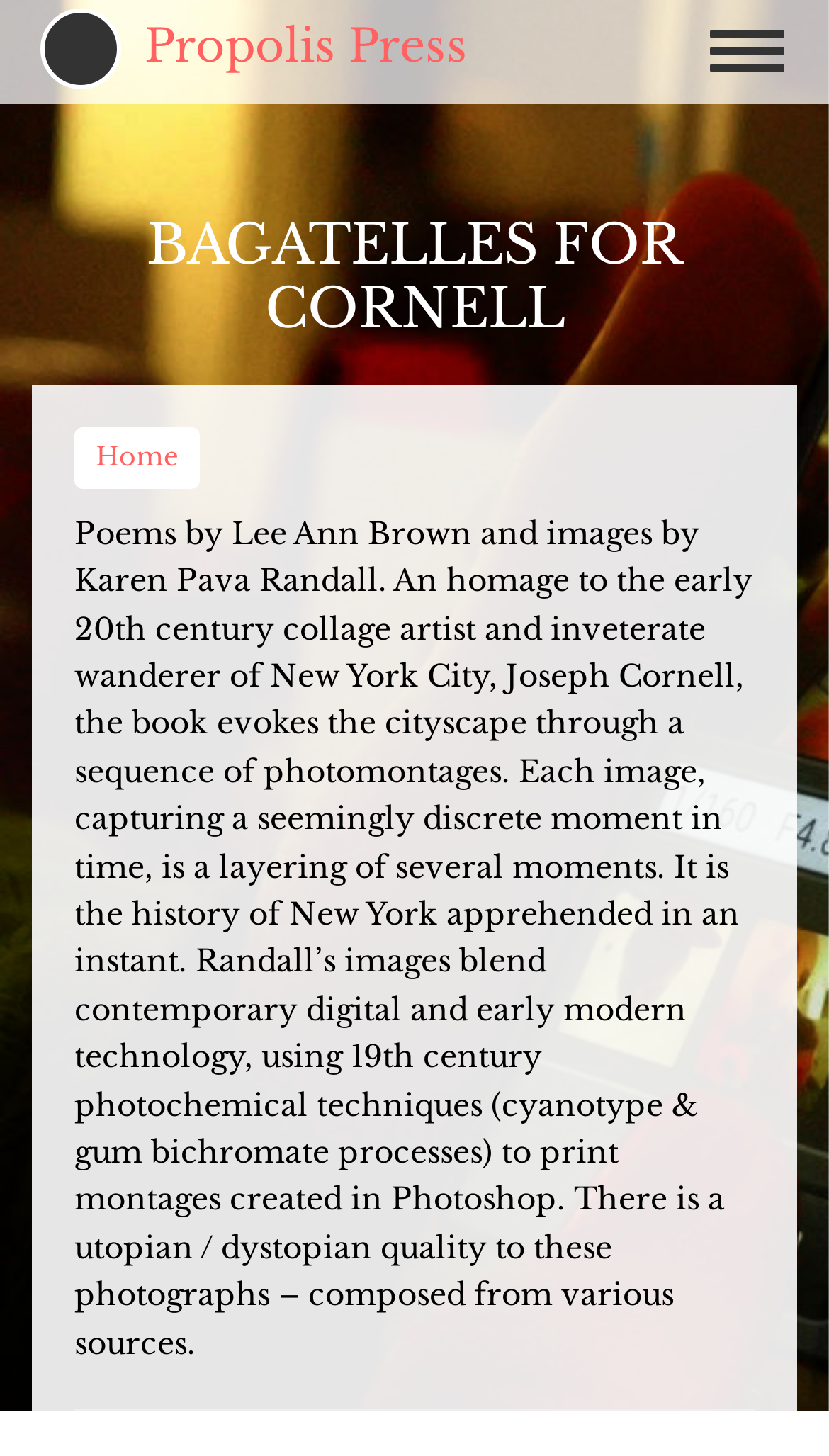Using the details from the image, please elaborate on the following question: What is the theme of the book?

I found the answer by reading the StaticText element that describes the book, which mentions 'the cityscape through a sequence of photomontages' and 'the history of New York apprehended in an instant', indicating that the theme of the book is New York City.